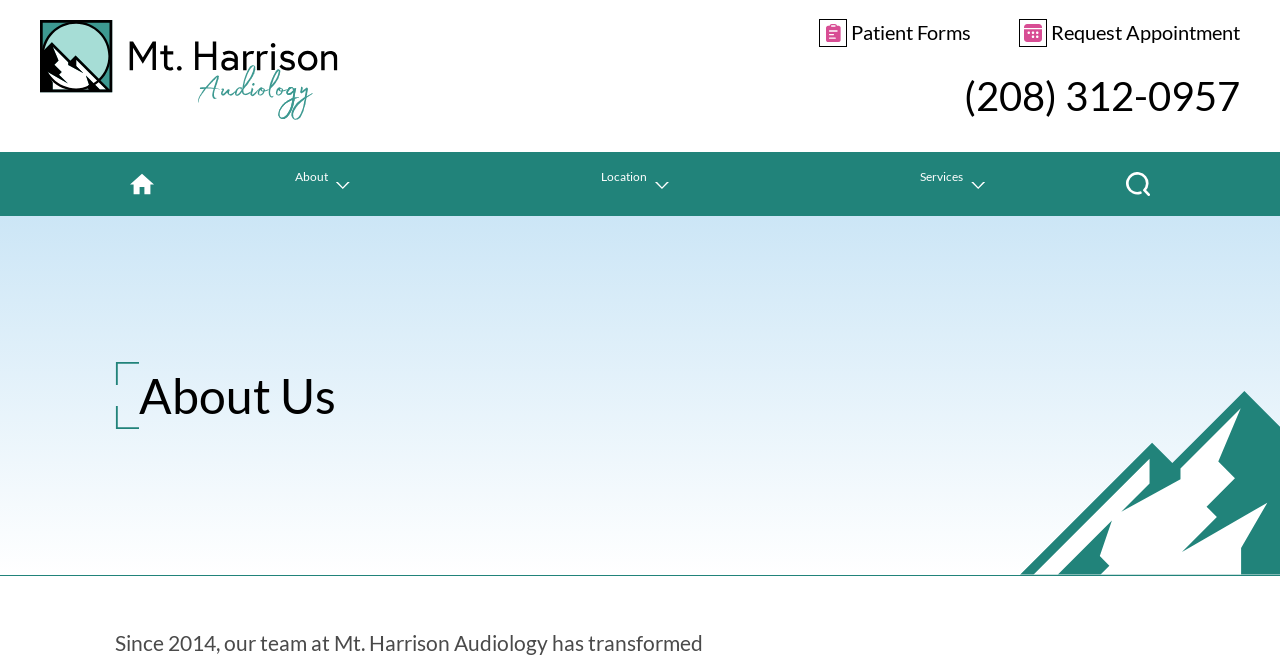Create a detailed narrative describing the layout and content of the webpage.

The webpage is about Mt. Harrison Audiology, a hearing health service provider in Rupert, Idaho. At the top left, there is a link to the homepage, accompanied by a small image. To the right of this link, there are three more links: "Patient Forms", "Request Appointment", and a phone number "(208) 312-0957", each with a small image beside it.

Below these links, there is a horizontal menubar with five menu items: "Home", "About", "Location", "Services", and "Search". The "Home" menu item has a small image next to it, and the "Search" menu item has two small images. The menubar spans the entire width of the page.

Underneath the menubar, there is a large heading that reads "About Us", taking up a significant portion of the page.